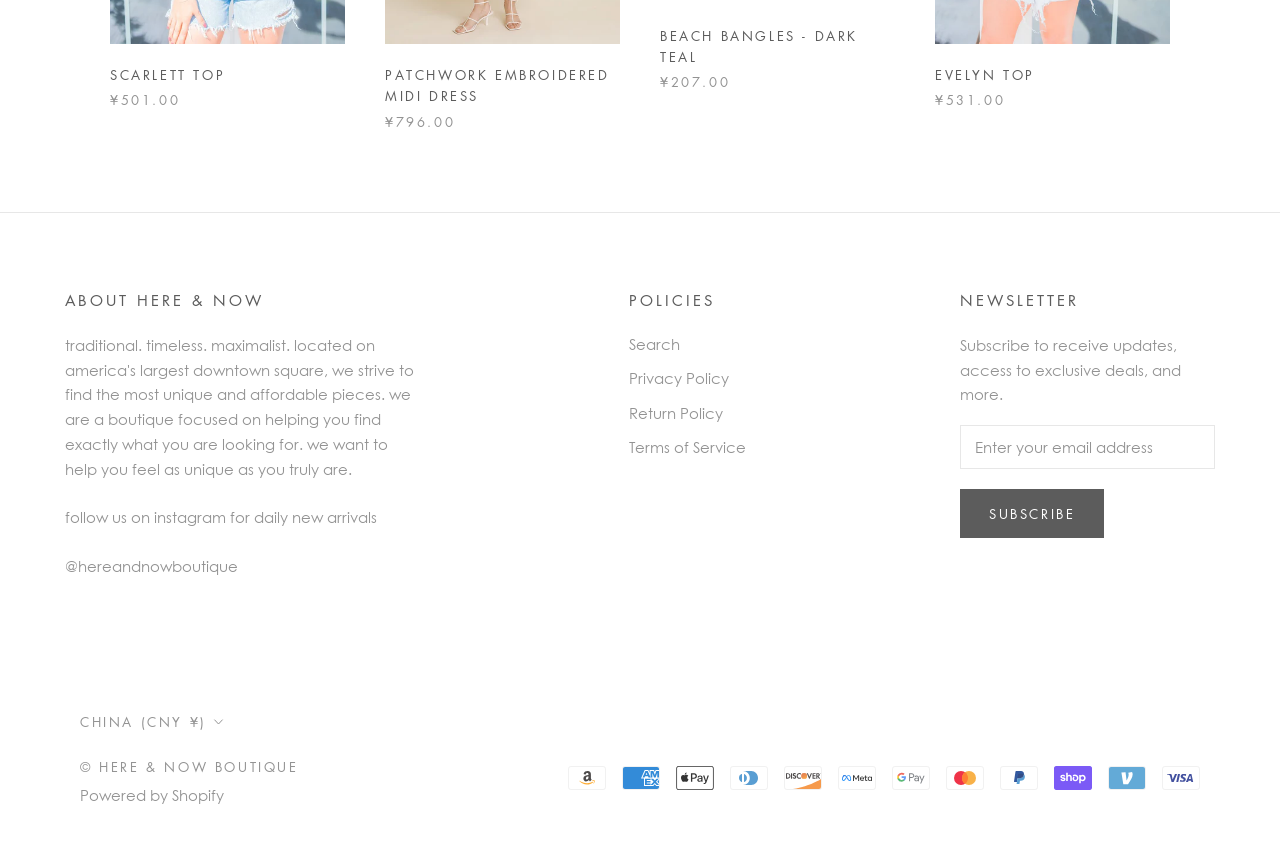Can you provide the bounding box coordinates for the element that should be clicked to implement the instruction: "Subscribe to the newsletter"?

[0.75, 0.575, 0.863, 0.633]